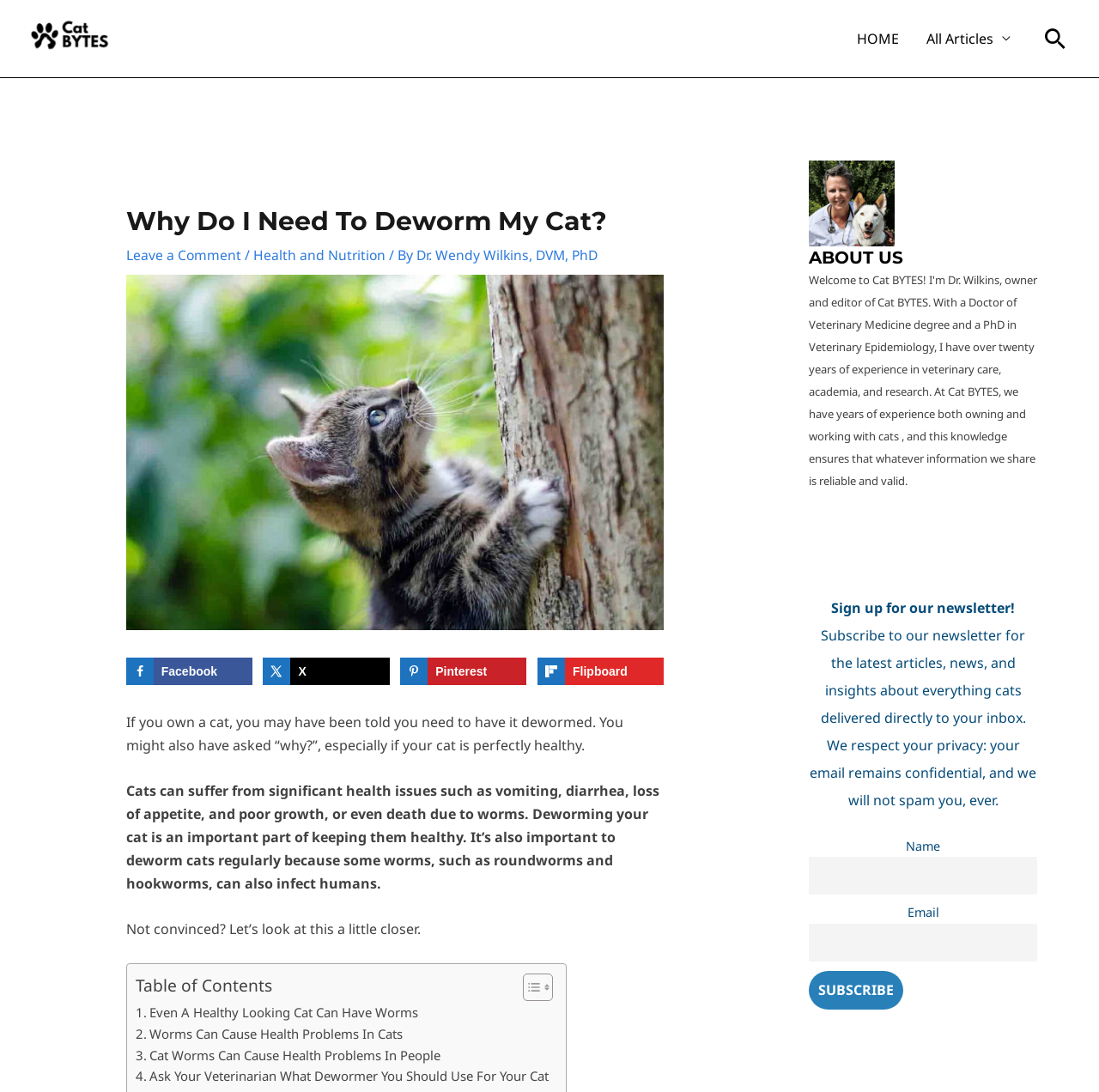Could you indicate the bounding box coordinates of the region to click in order to complete this instruction: "Share on Facebook".

[0.115, 0.603, 0.23, 0.628]